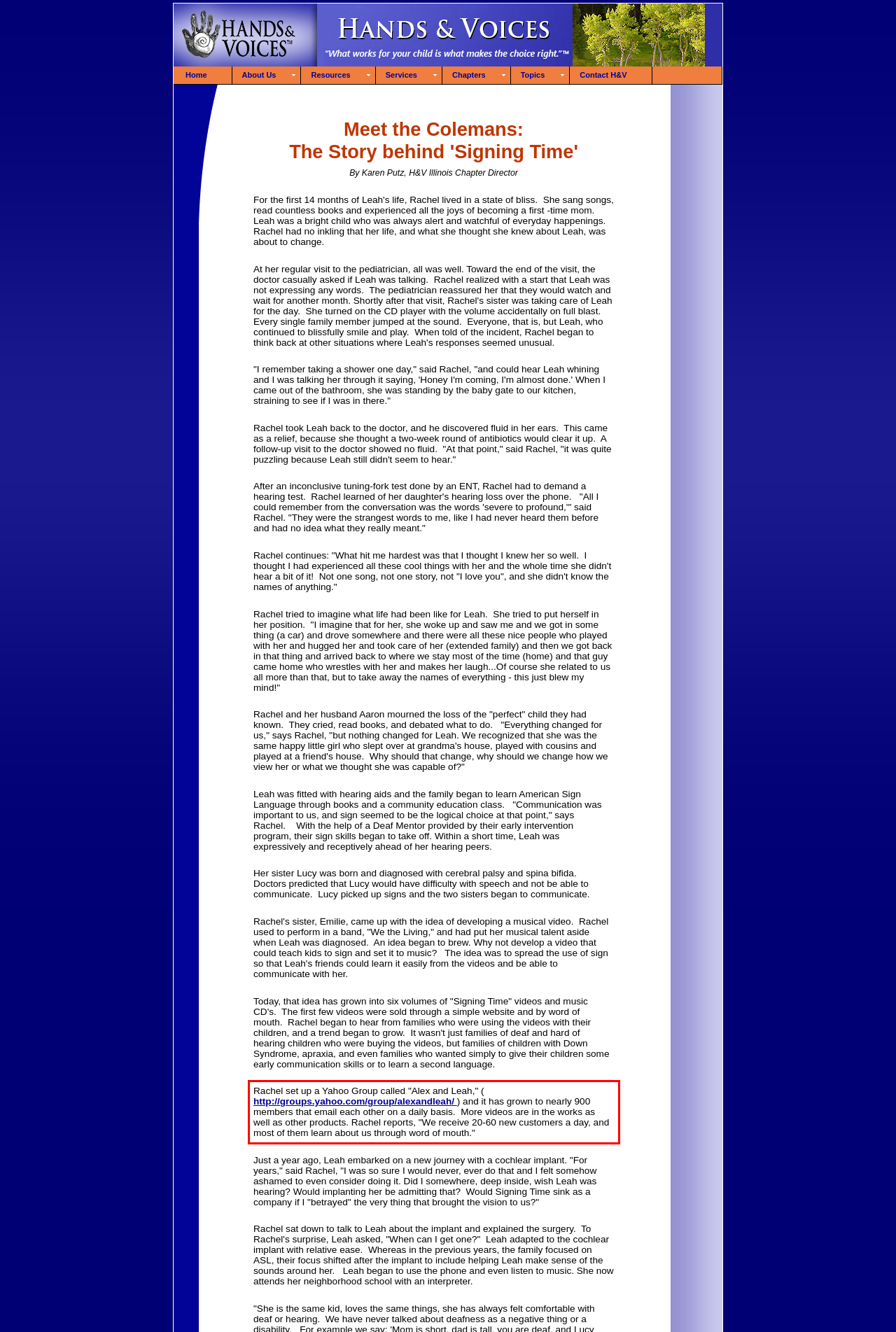Please examine the webpage screenshot containing a red bounding box and use OCR to recognize and output the text inside the red bounding box.

Rachel set up a Yahoo Group called "Alex and Leah," ( http://groups.yahoo.com/group/alexandleah/ ) and it has grown to nearly 900 members that email each other on a daily basis. More videos are in the works as well as other products. Rachel reports, "We receive 20-60 new customers a day, and most of them learn about us through word of mouth."